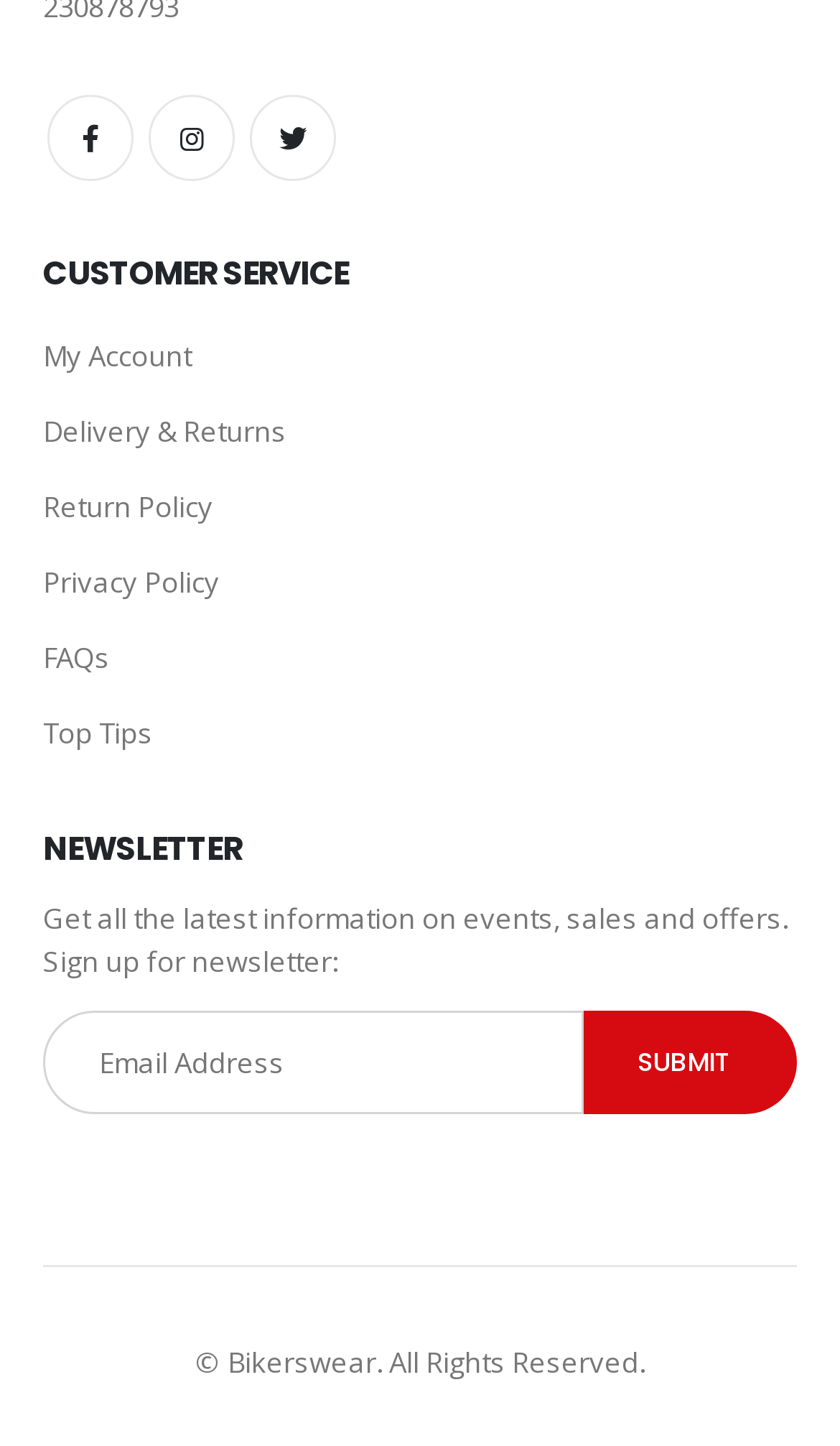Please find the bounding box coordinates of the element that must be clicked to perform the given instruction: "Sign in to post a reply". The coordinates should be four float numbers from 0 to 1, i.e., [left, top, right, bottom].

None